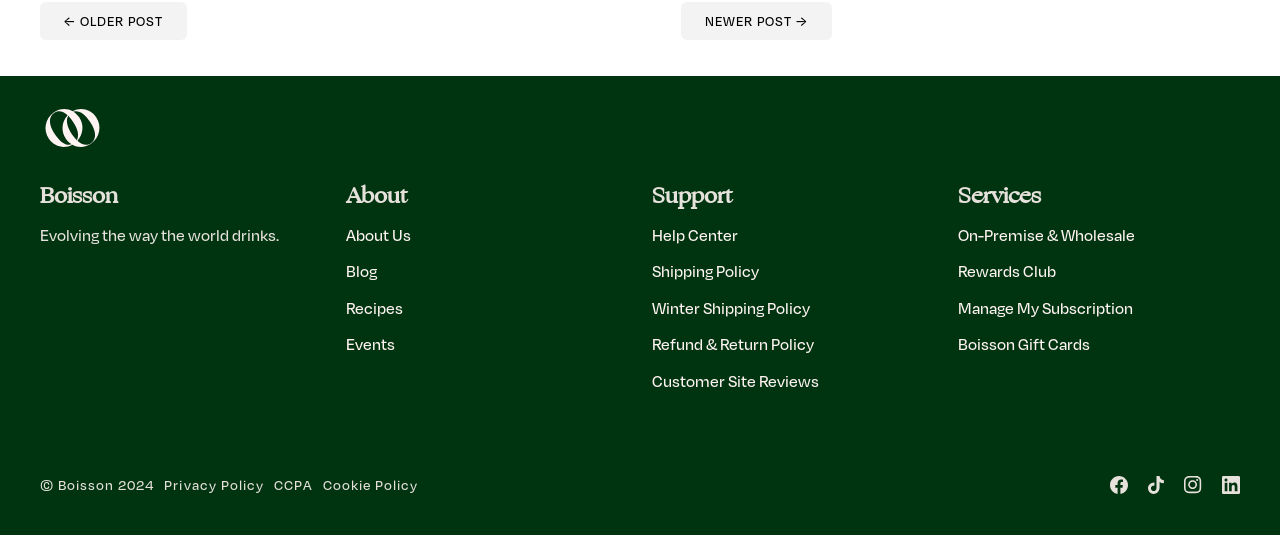Please identify the bounding box coordinates of the element I should click to complete this instruction: 'View the 'Help Center''. The coordinates should be given as four float numbers between 0 and 1, like this: [left, top, right, bottom].

[0.509, 0.418, 0.577, 0.459]